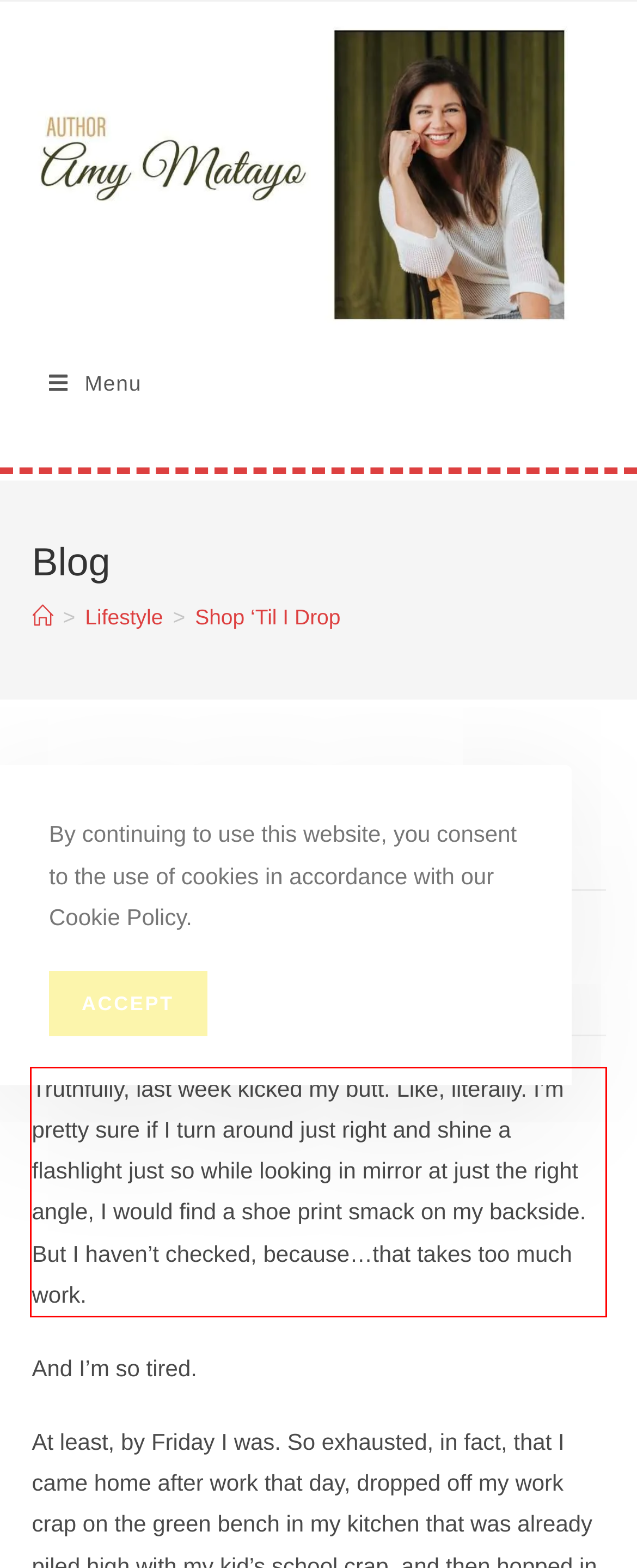Given a screenshot of a webpage with a red bounding box, extract the text content from the UI element inside the red bounding box.

Truthfully, last week kicked my butt. Like, literally. I’m pretty sure if I turn around just right and shine a flashlight just so while looking in mirror at just the right angle, I would find a shoe print smack on my backside. But I haven’t checked, because…that takes too much work.